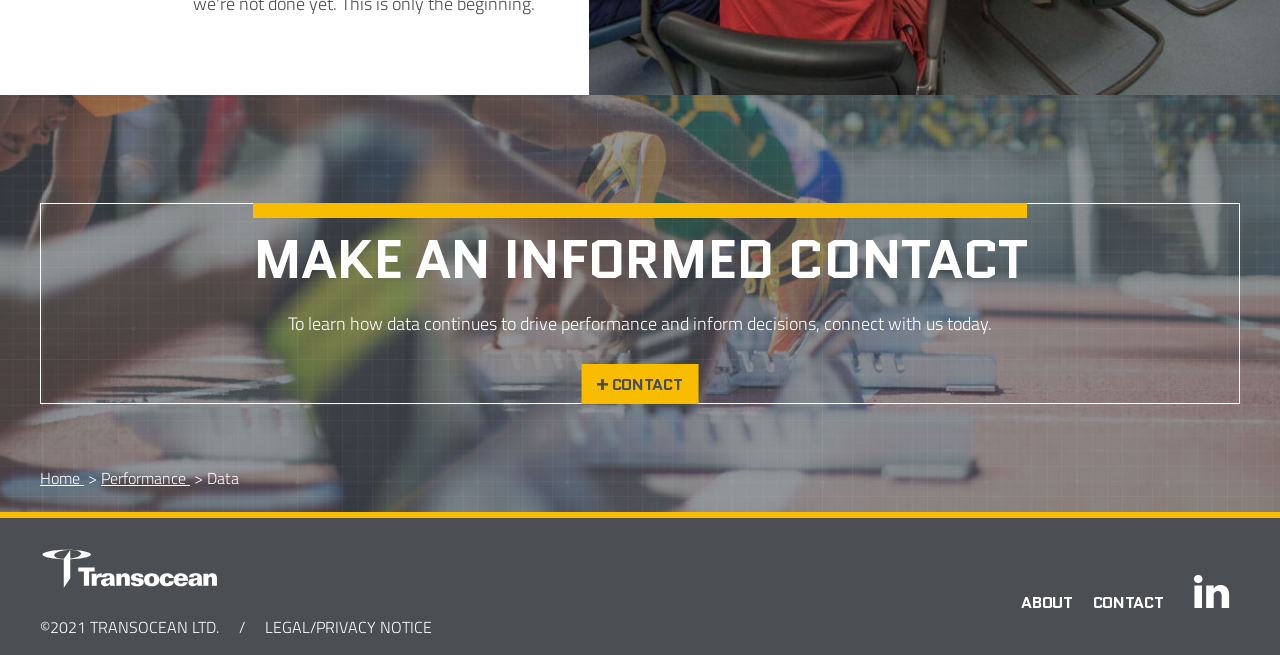What is the copyright year of the website?
Can you provide an in-depth and detailed response to the question?

The copyright information is located at the bottom of the webpage with a bounding box coordinate of [0.031, 0.939, 0.171, 0.975]. The text mentions '©2021 TRANSOCEAN LTD.' Therefore, the copyright year of the website is 2021.